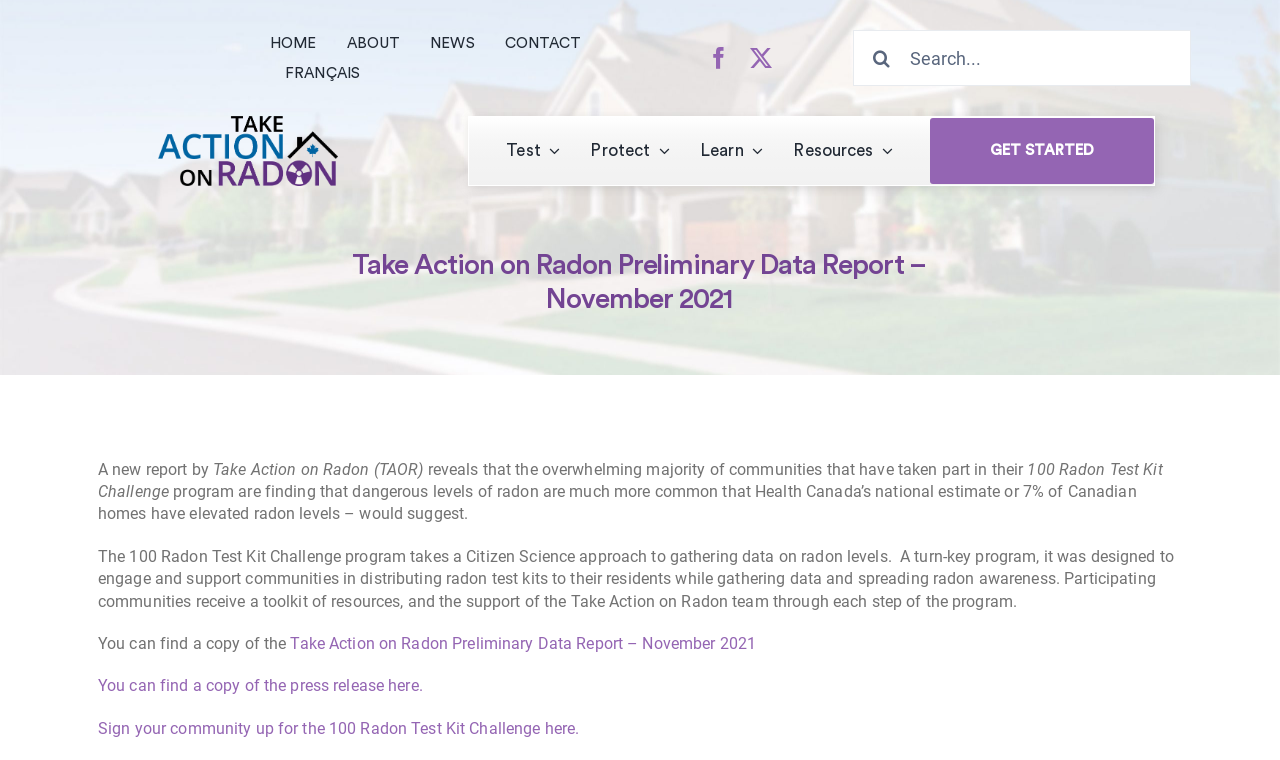Determine the main text heading of the webpage and provide its content.

Take Action on Radon Preliminary Data Report – November 2021